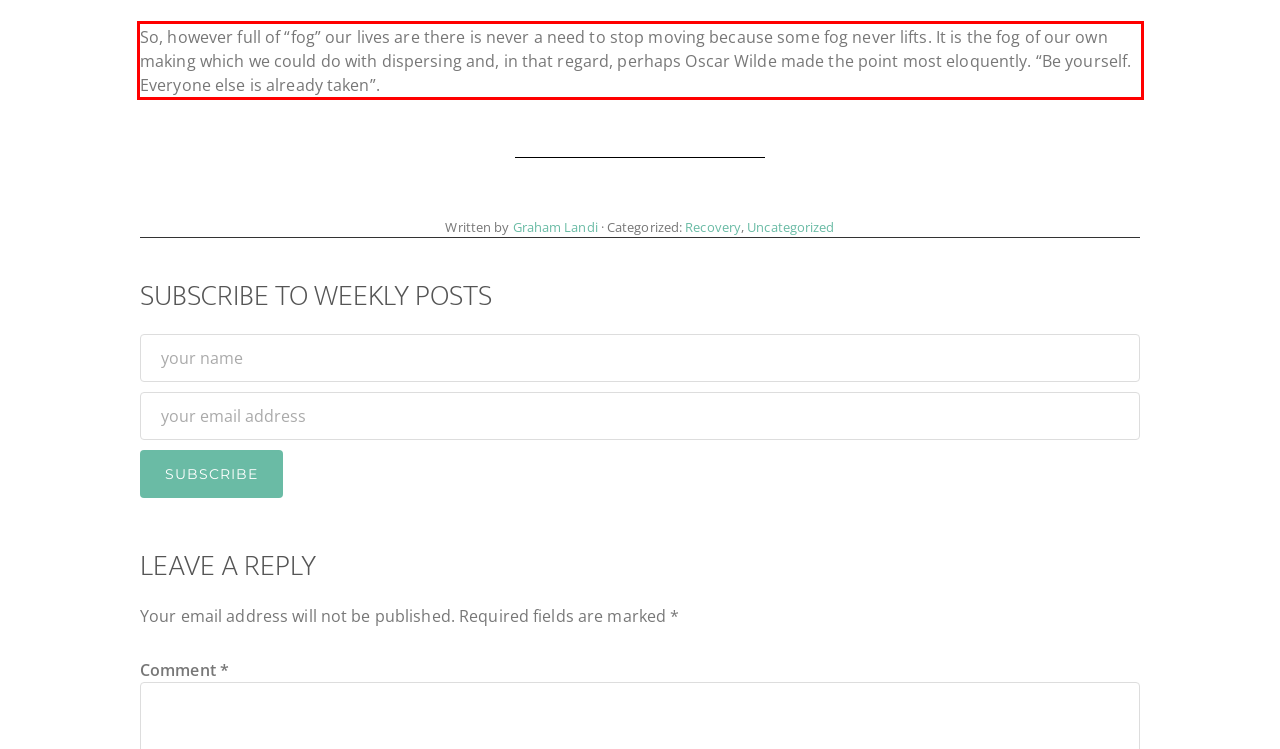Please use OCR to extract the text content from the red bounding box in the provided webpage screenshot.

So, however full of “fog” our lives are there is never a need to stop moving because some fog never lifts. It is the fog of our own making which we could do with dispersing and, in that regard, perhaps Oscar Wilde made the point most eloquently. “Be yourself. Everyone else is already taken”.